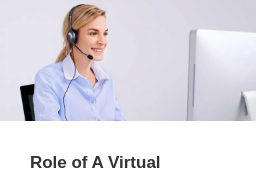What is the woman's role?
From the details in the image, provide a complete and detailed answer to the question.

The image and caption suggest that the woman is a virtual medical scribe, which is a role that involves supporting doctors during patient interactions and enhancing documentation accuracy in healthcare settings.